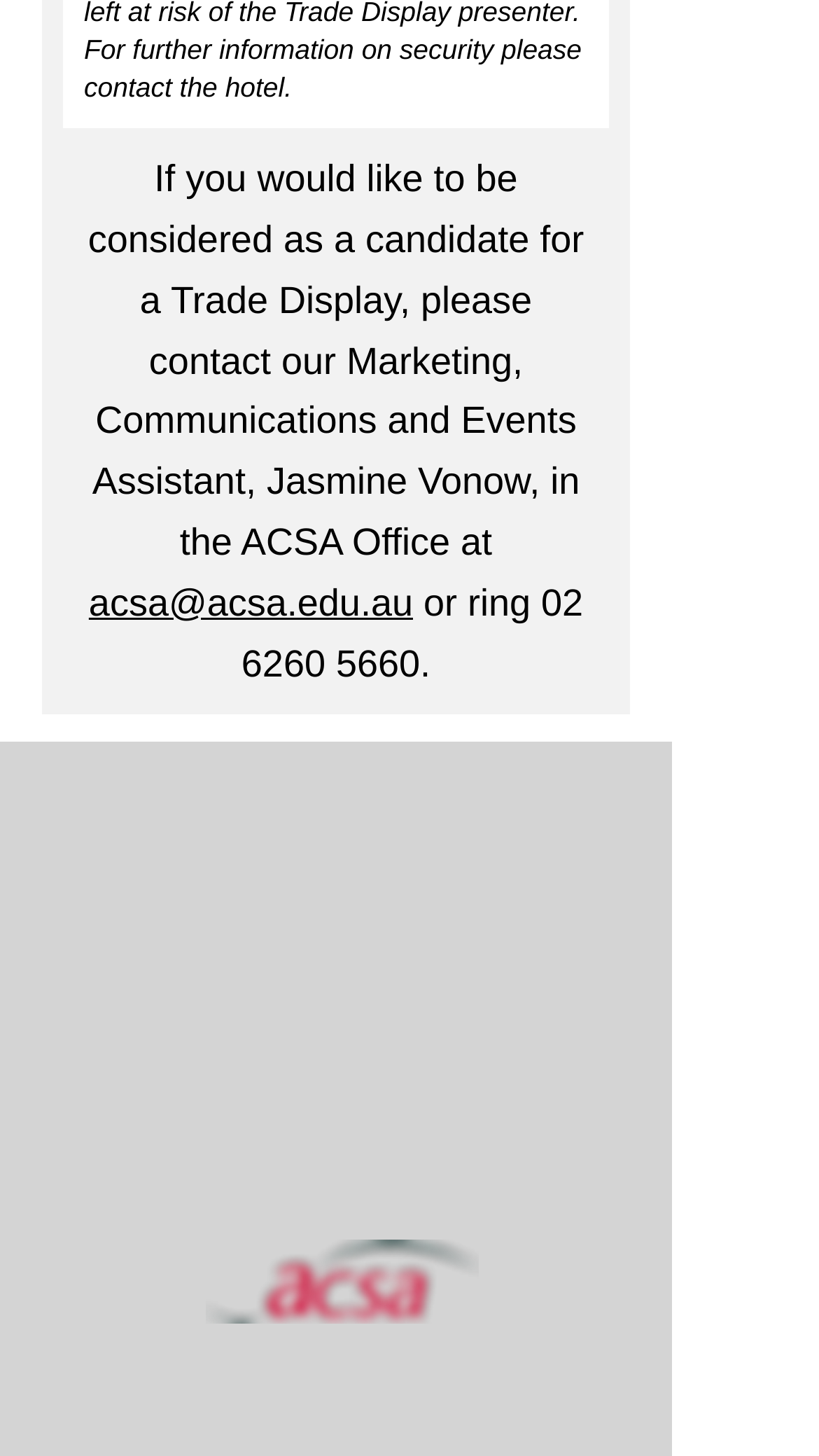What social media platforms are listed in the Social Bar?
Based on the image, give a one-word or short phrase answer.

Instagram, Facebook, Twitter